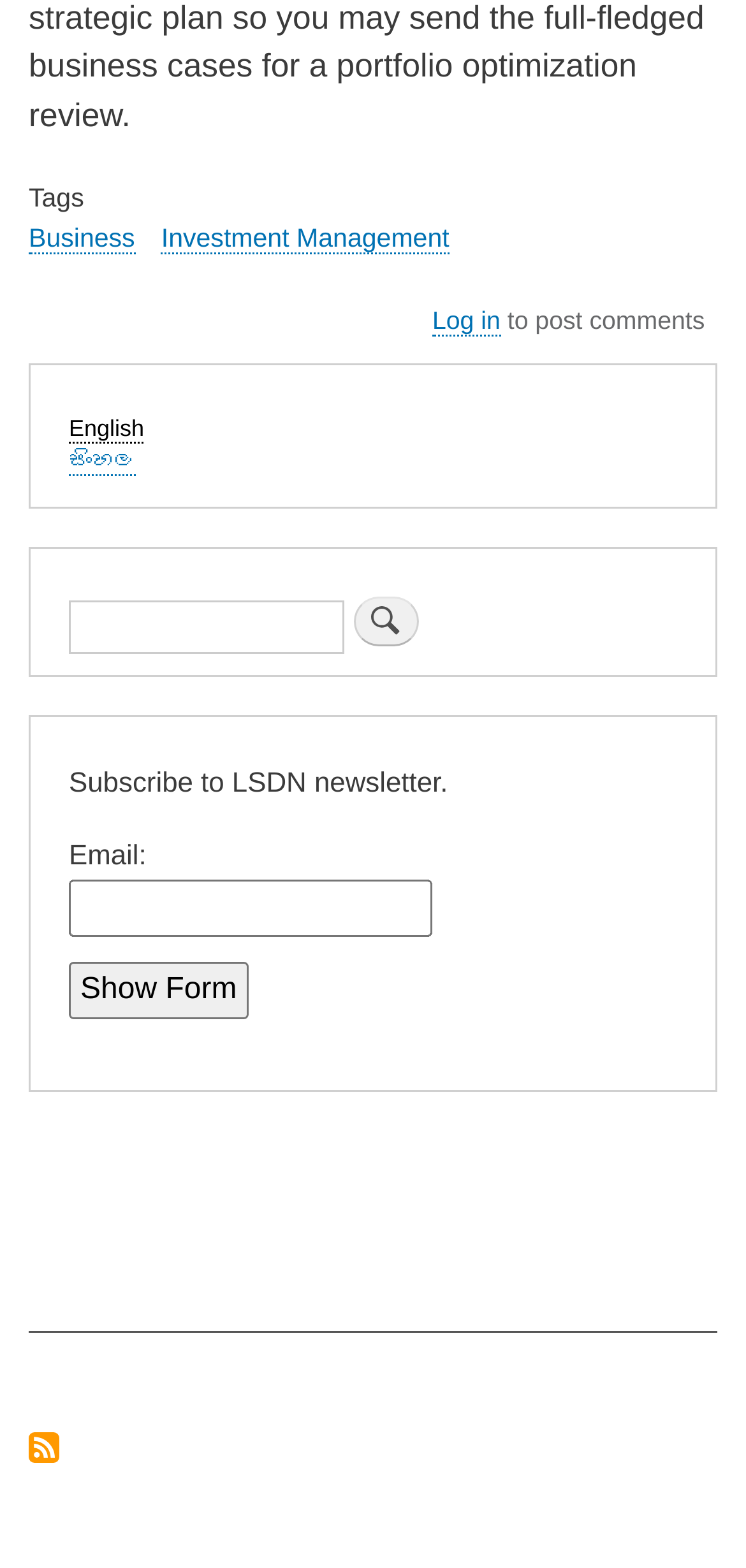What is required to subscribe to the newsletter?
Give a one-word or short phrase answer based on the image.

Email